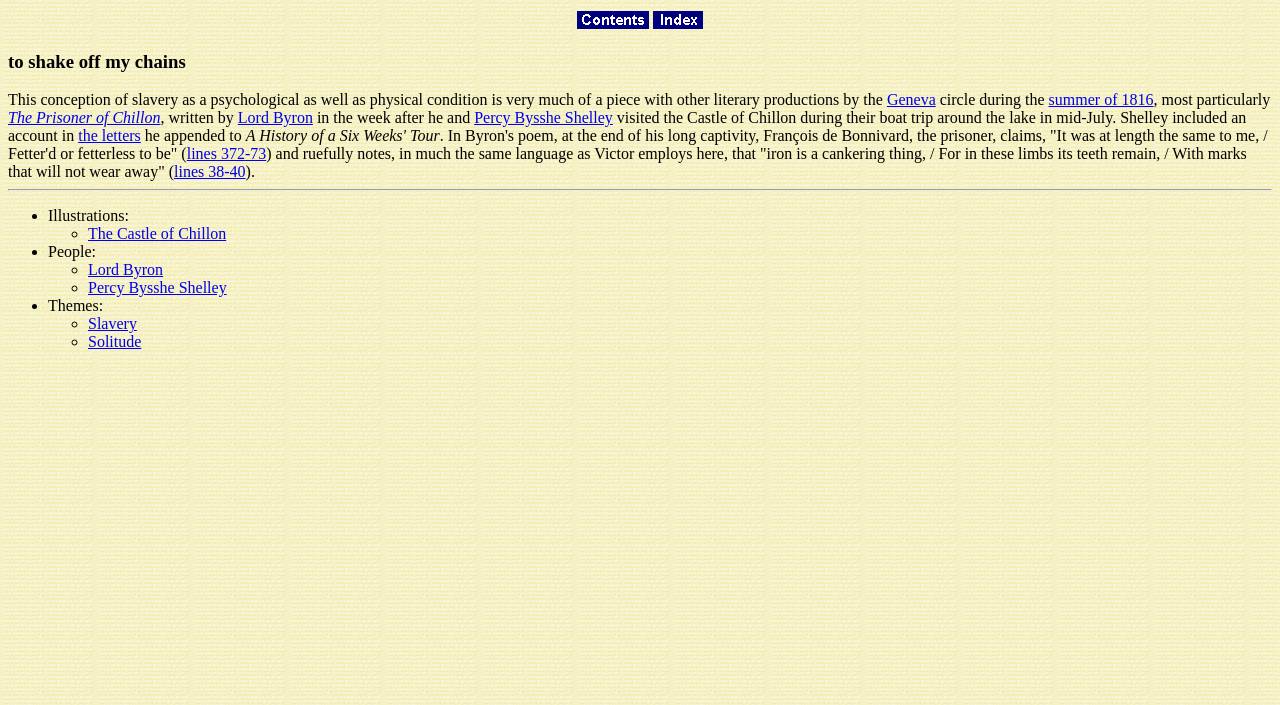Provide a single word or phrase to answer the given question: 
What is the name of the author mentioned in the text?

Lord Byron